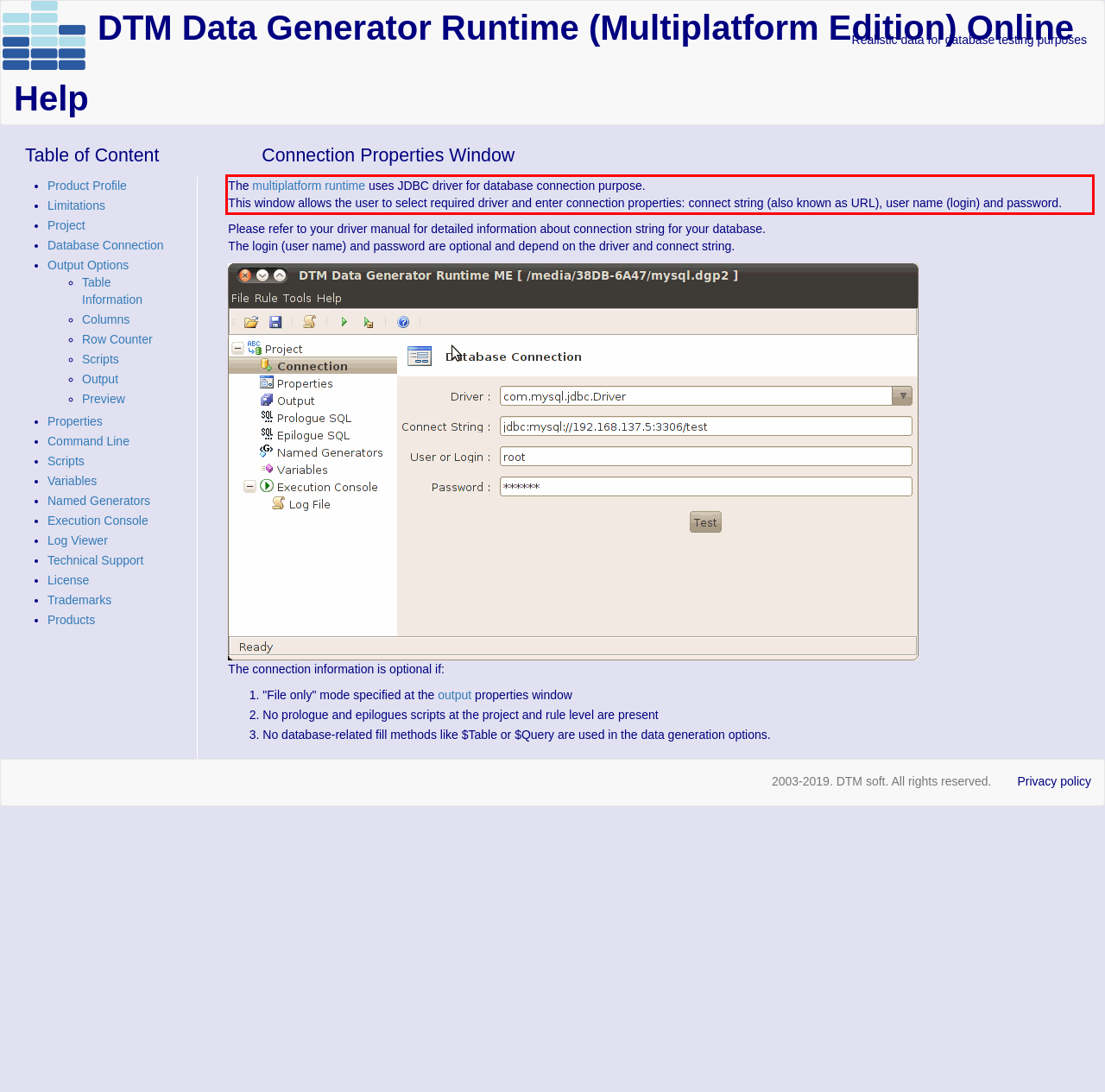Inspect the webpage screenshot that has a red bounding box and use OCR technology to read and display the text inside the red bounding box.

The multiplatform runtime uses JDBC driver for database connection purpose. This window allows the user to select required driver and enter connection properties: connect string (also known as URL), user name (login) and password.